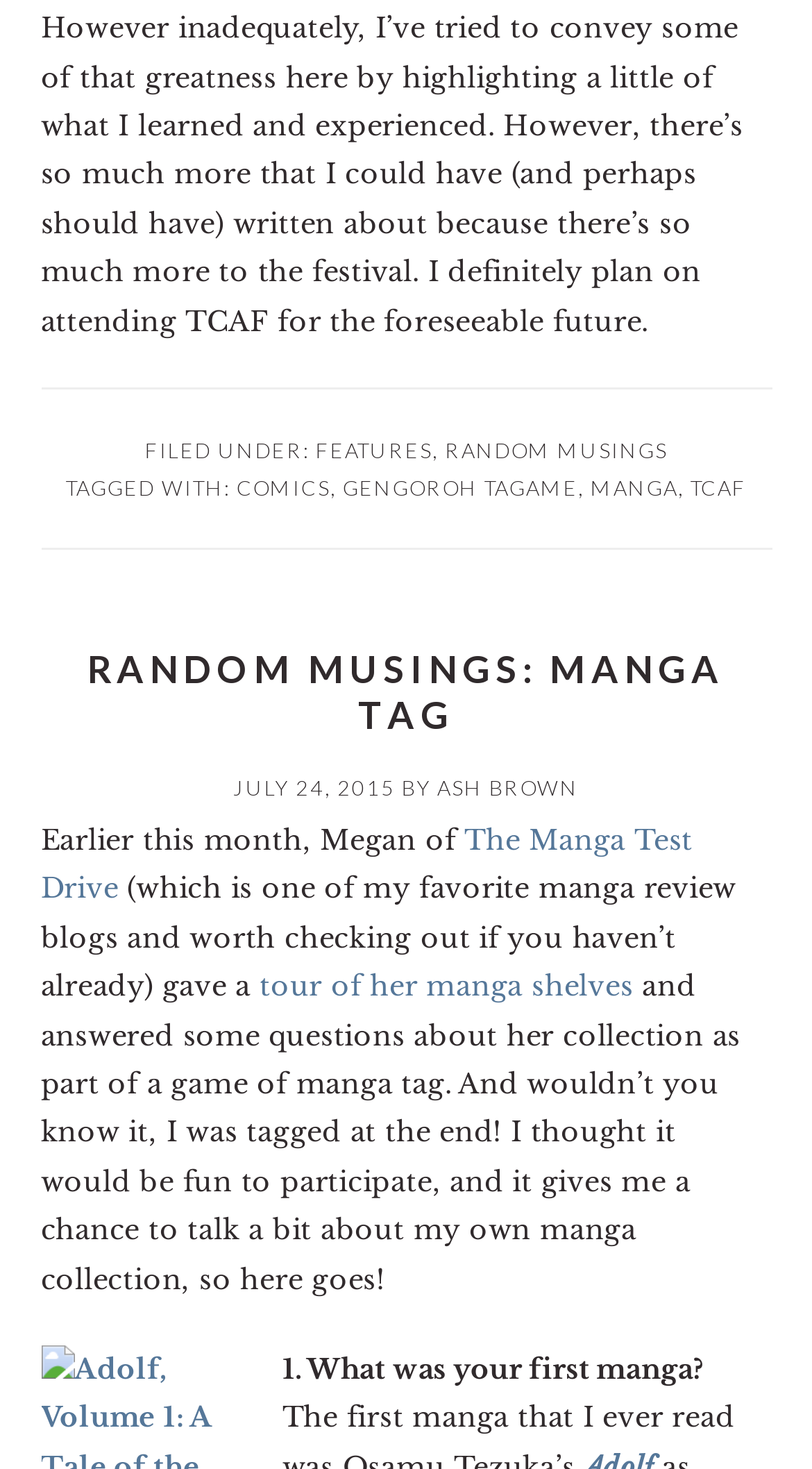Given the description Gengoroh Tagame, predict the bounding box coordinates of the UI element. Ensure the coordinates are in the format (top-left x, top-left y, bottom-right x, bottom-right y) and all values are between 0 and 1.

[0.422, 0.323, 0.712, 0.34]